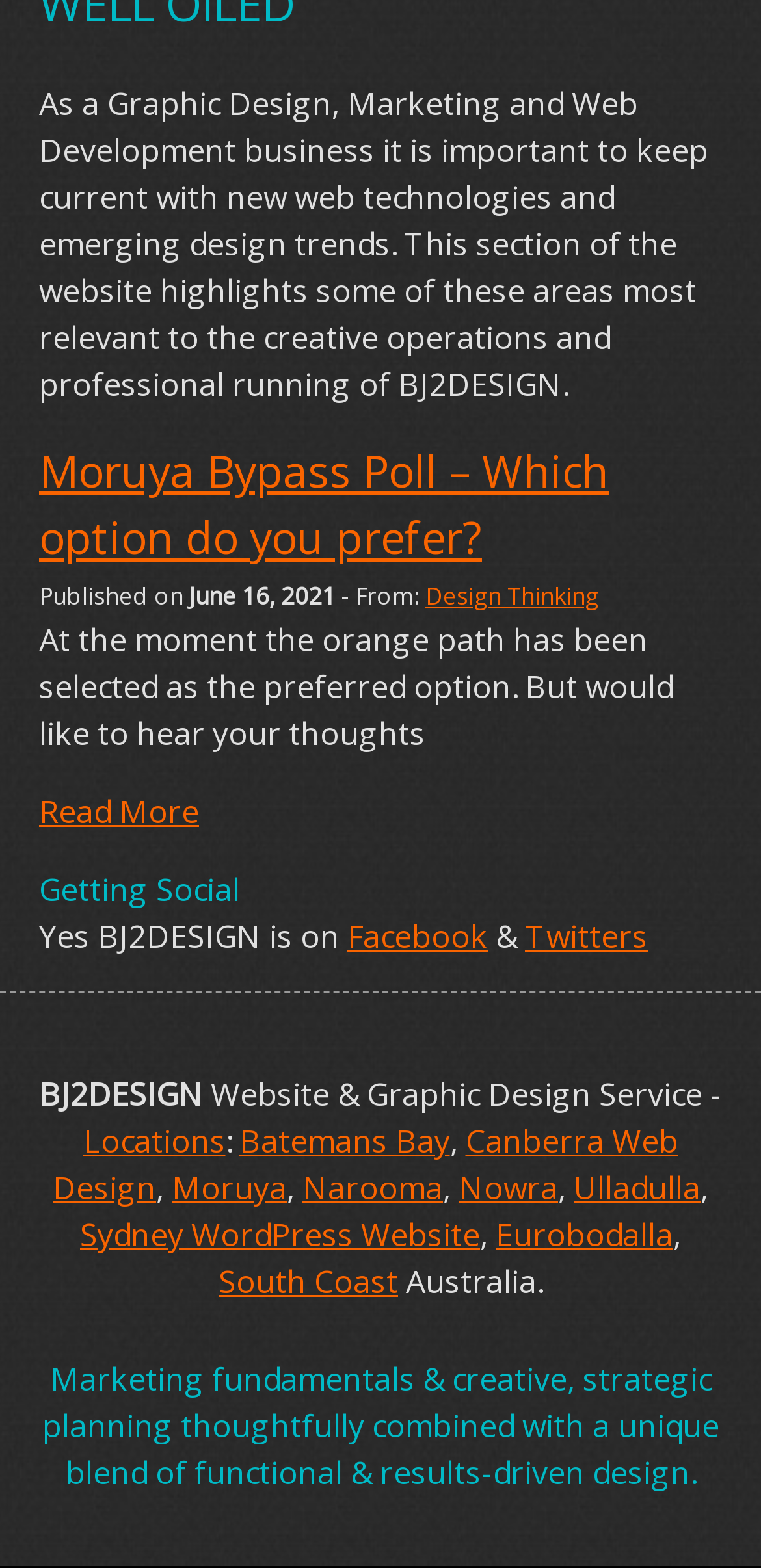Use a single word or phrase to answer the question: What social media platforms is BJ2DESIGN on?

Facebook and Twitter